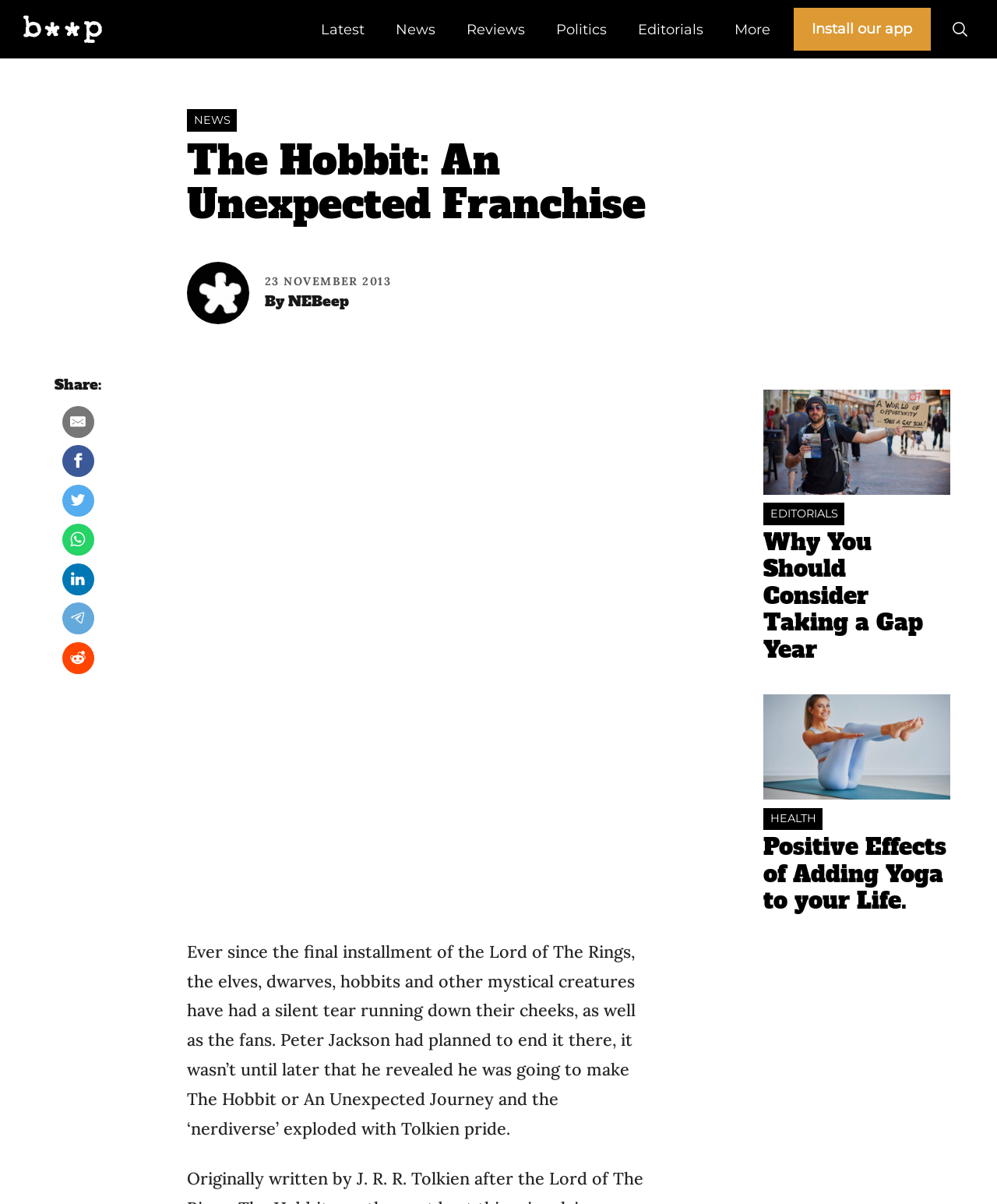What is the headline of the webpage?

The Hobbit: An Unexpected Franchise